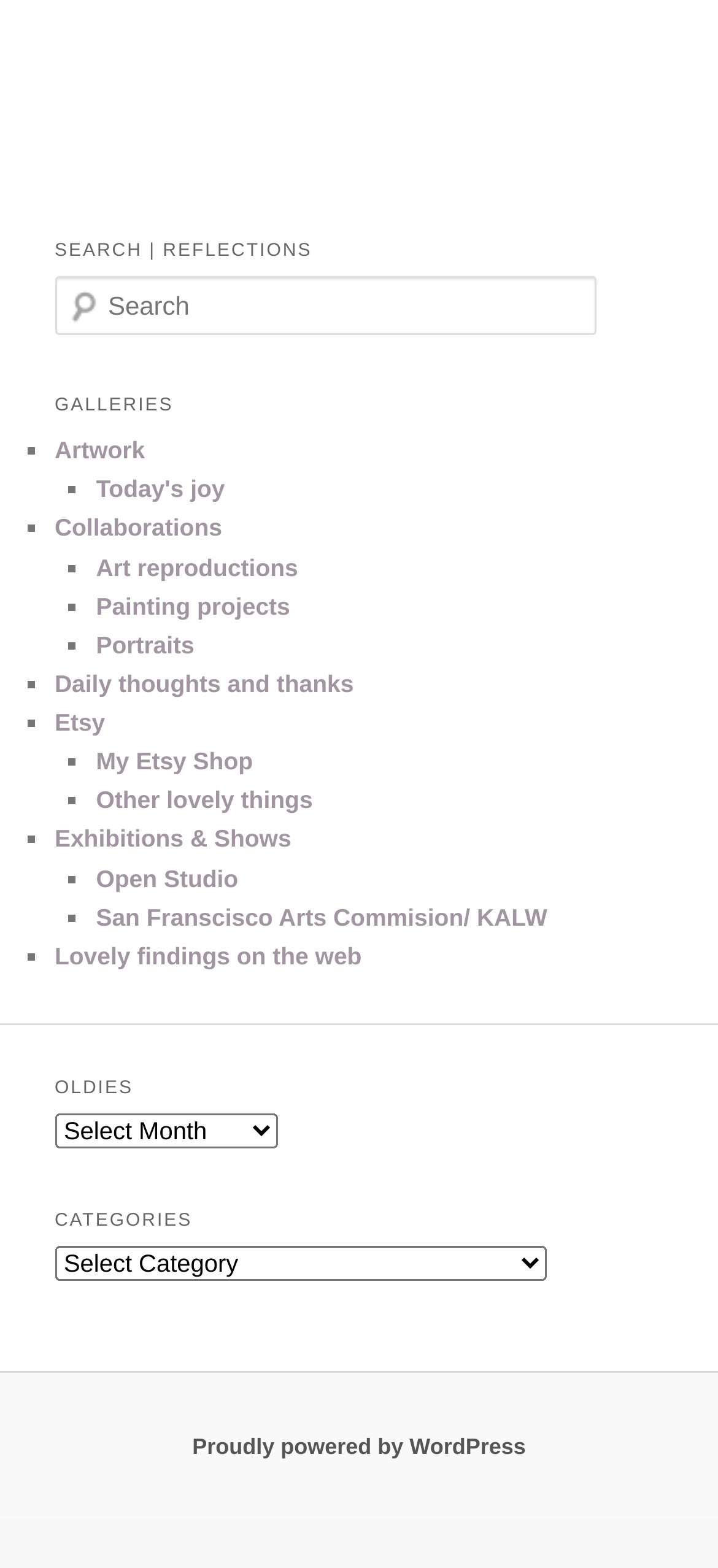Highlight the bounding box coordinates of the element you need to click to perform the following instruction: "Search for something."

[0.076, 0.176, 0.832, 0.213]